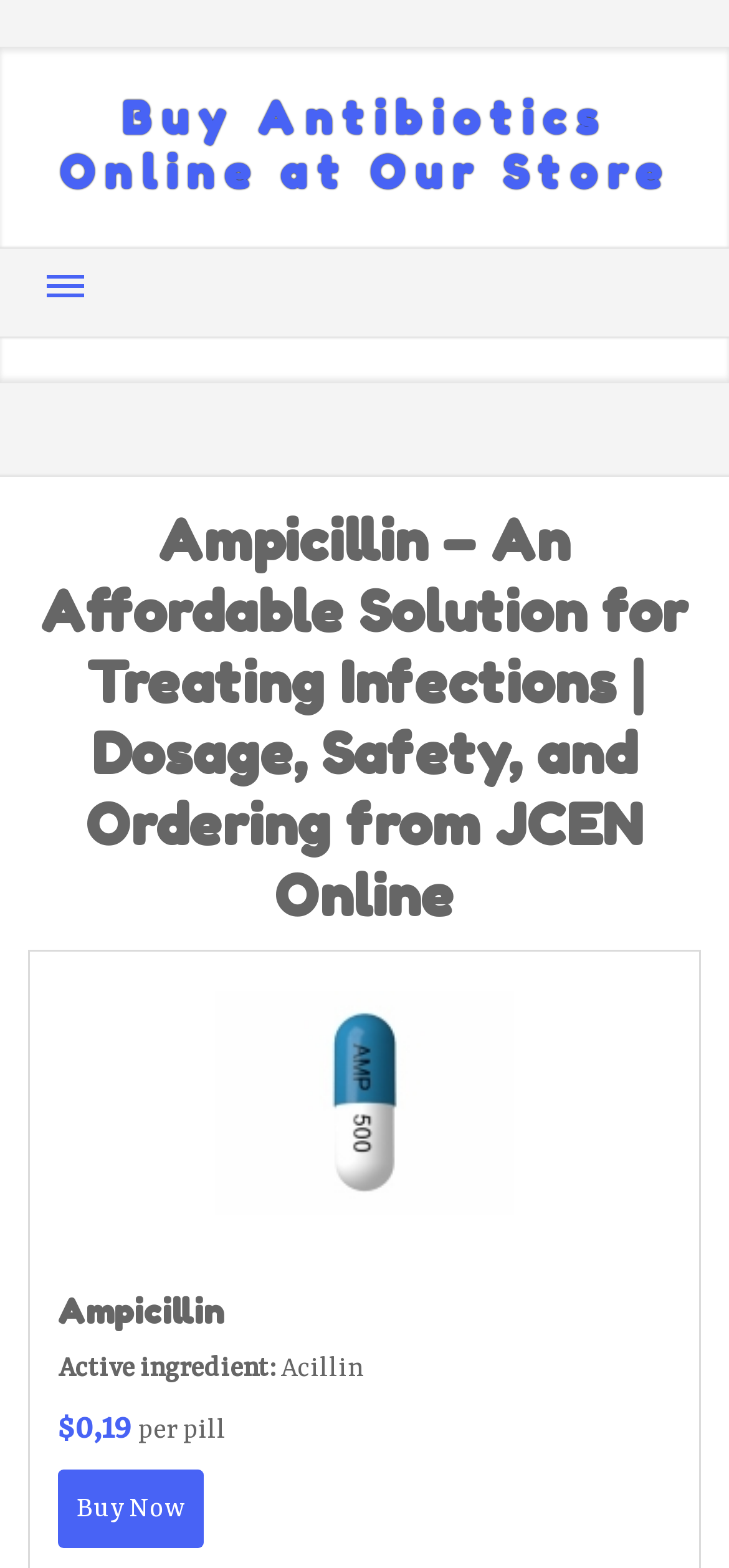What is the name of the antibiotic?
Refer to the image and provide a concise answer in one word or phrase.

Ampicillin